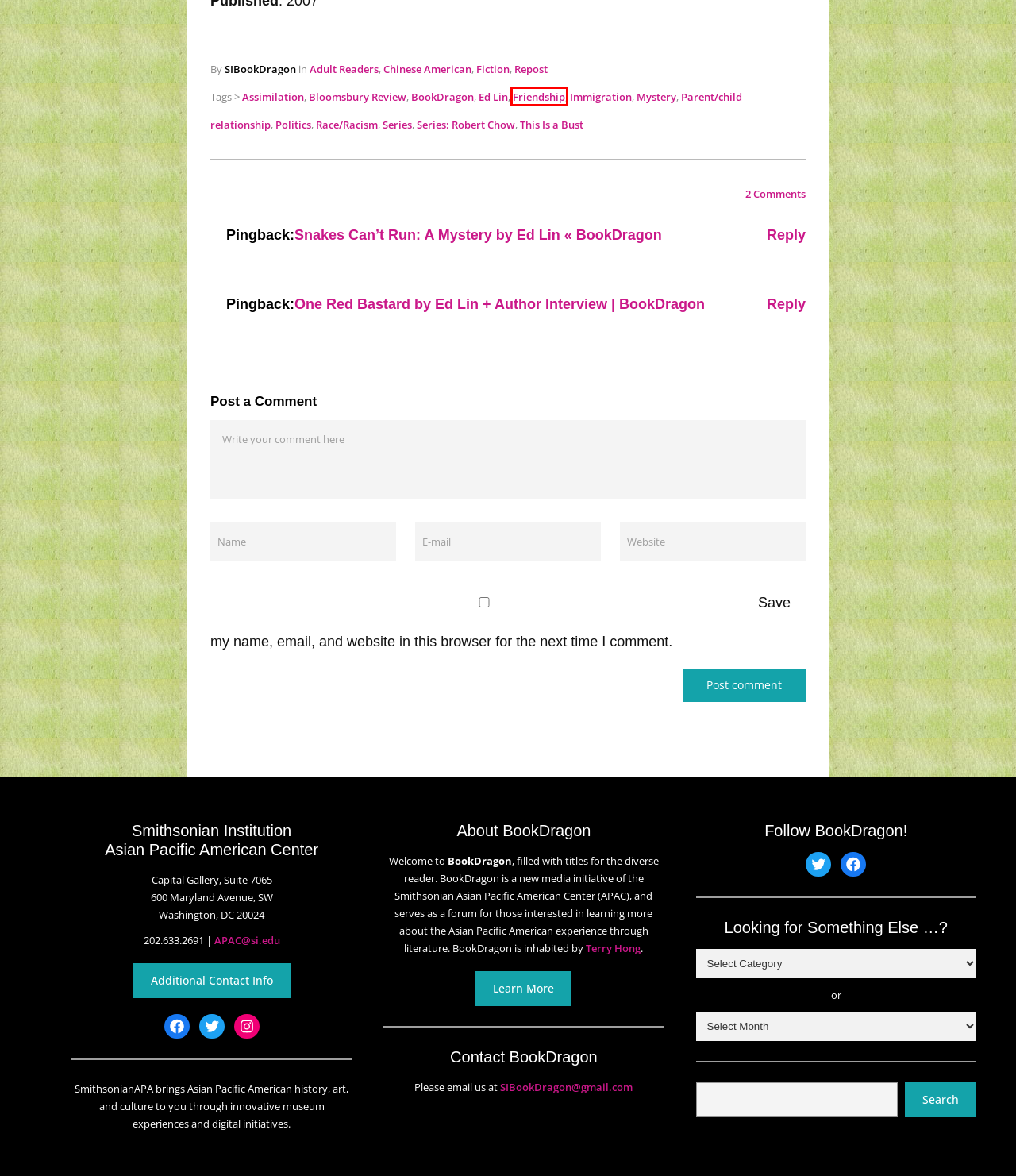Given a screenshot of a webpage with a red bounding box around a UI element, please identify the most appropriate webpage description that matches the new webpage after you click on the element. Here are the candidates:
A. Friendship Archives - BookDragon
B. Series Archives - BookDragon
C. BookDragon Archives - BookDragon
D. Race/Racism Archives - BookDragon
E. Bloomsbury Review Archives - BookDragon
F. Repost Archives - BookDragon
G. This Is a Bust Archives - BookDragon
H. Parent/child relationship Archives - BookDragon

A